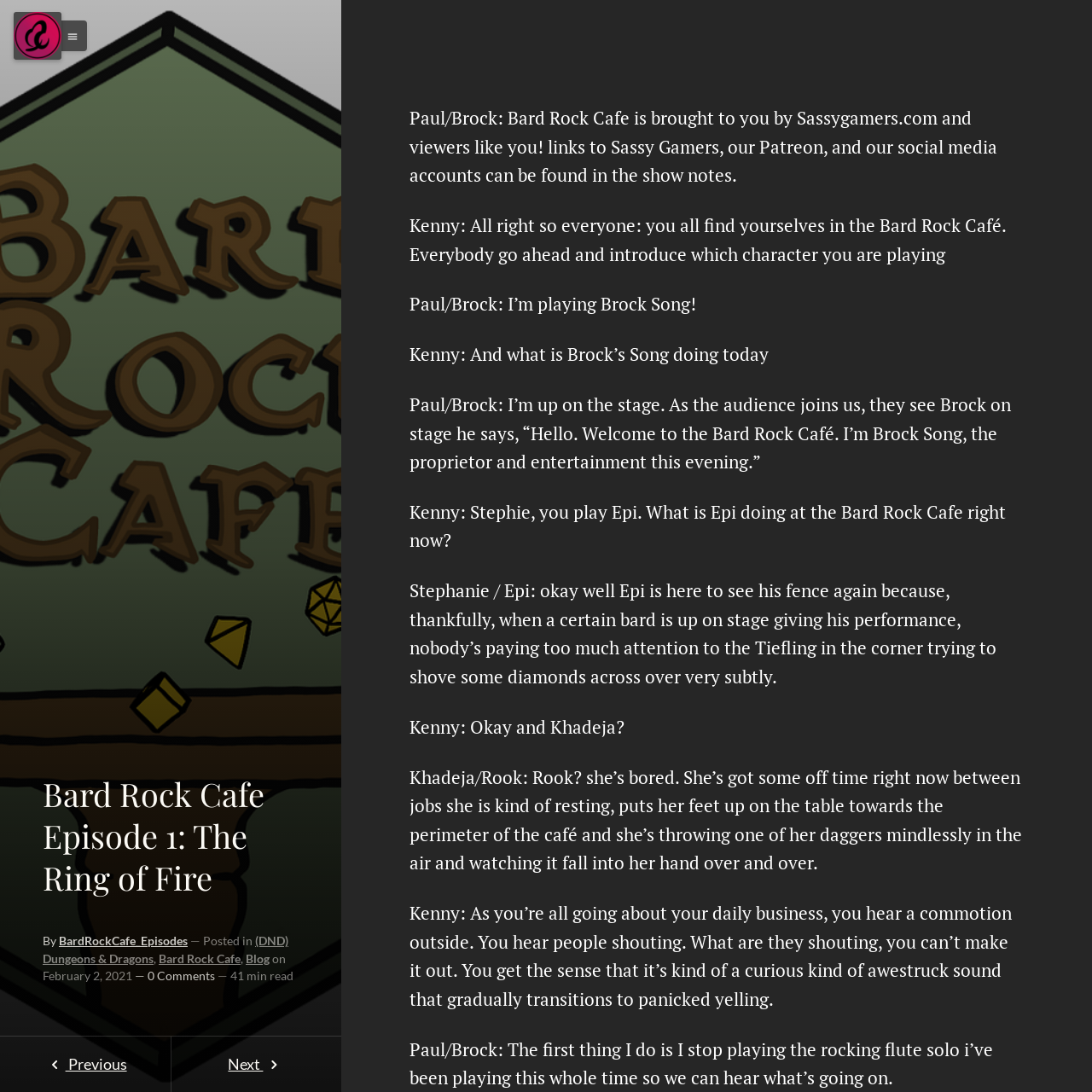Give the bounding box coordinates for the element described as: "(DND) Dungeons & Dragons".

[0.039, 0.855, 0.264, 0.884]